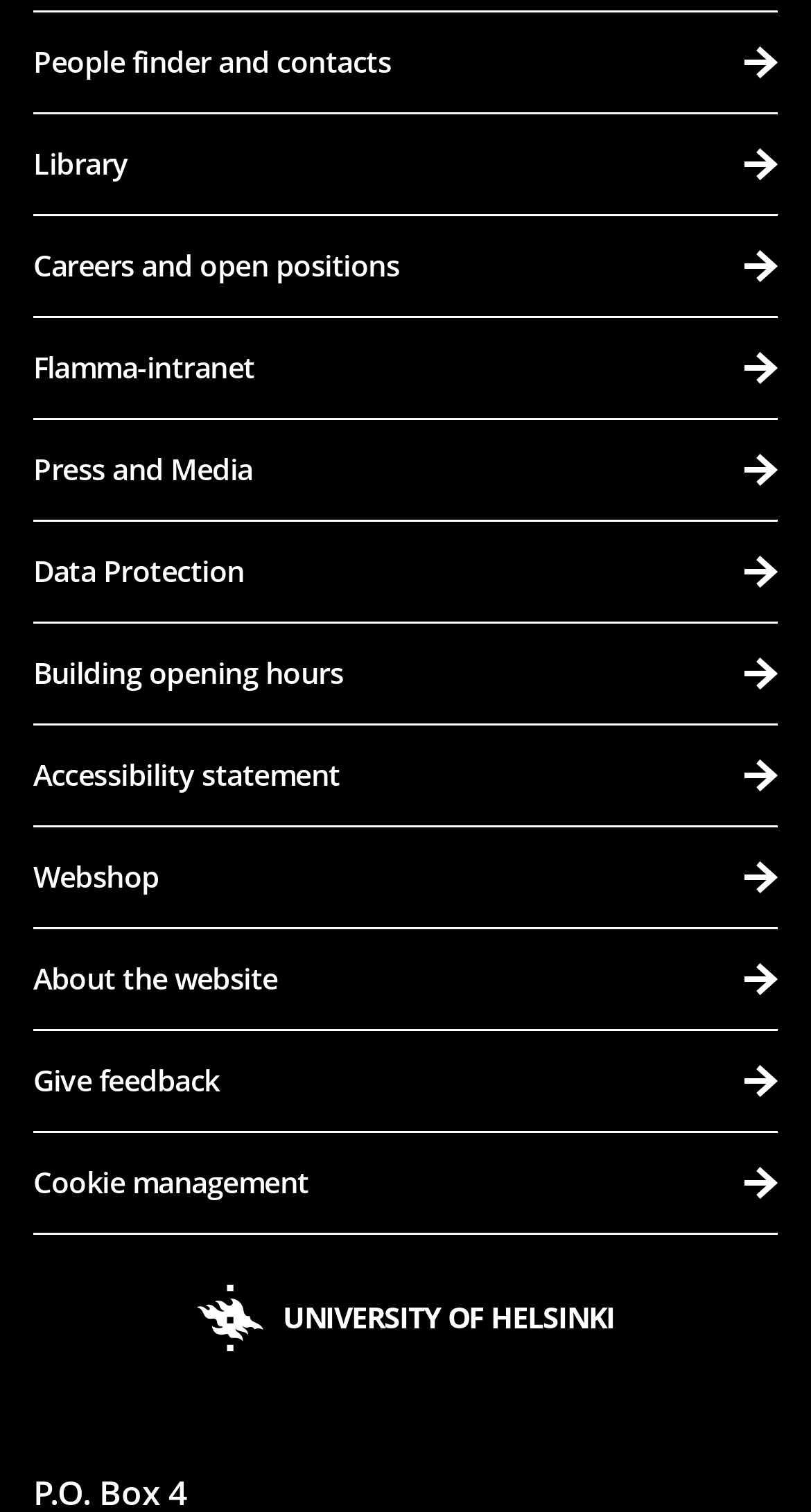Please give a succinct answer to the question in one word or phrase:
Is the 'Library' link above the 'Careers and open positions' link?

Yes